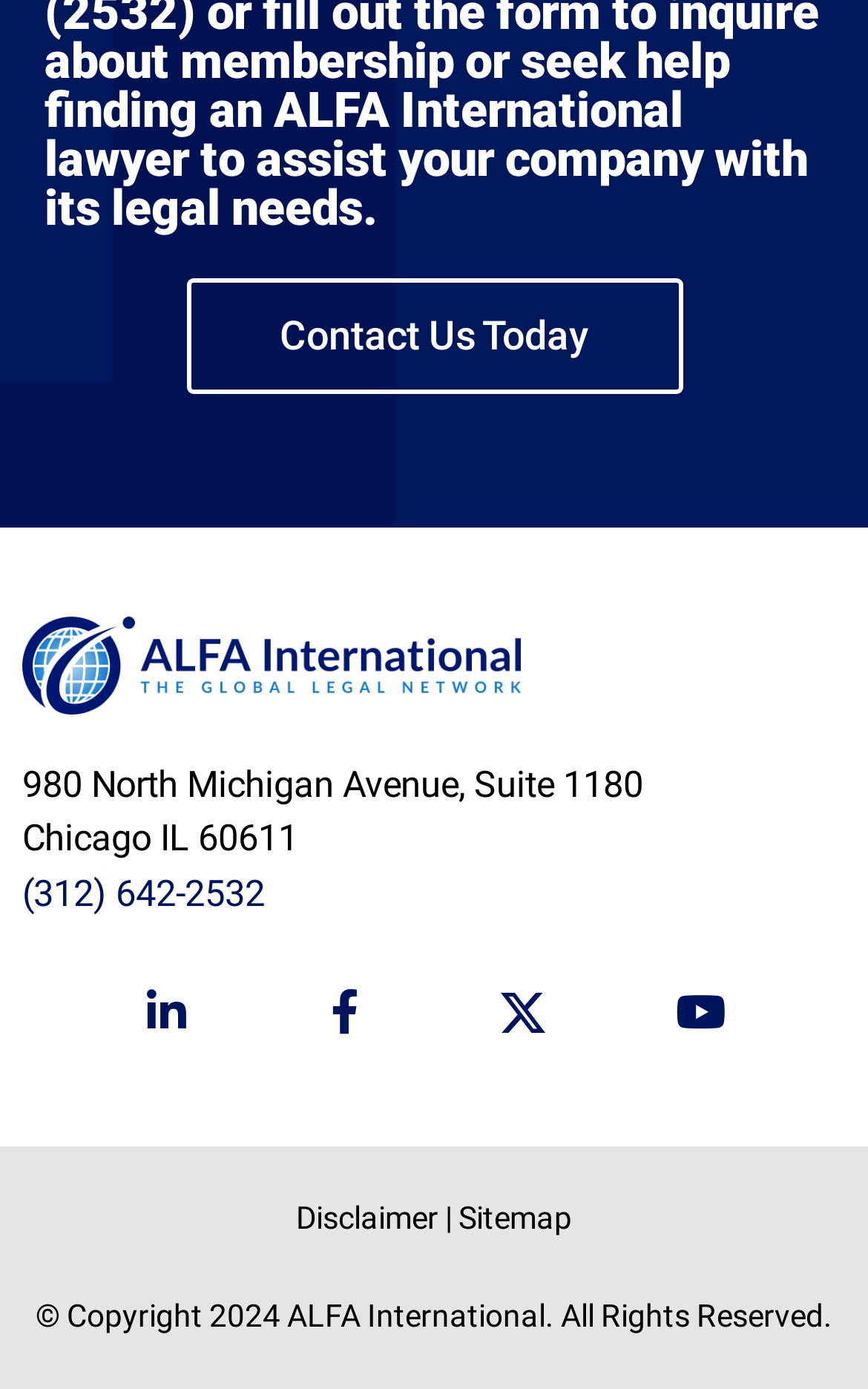Determine the bounding box coordinates for the region that must be clicked to execute the following instruction: "Contact us today".

[0.214, 0.2, 0.786, 0.283]